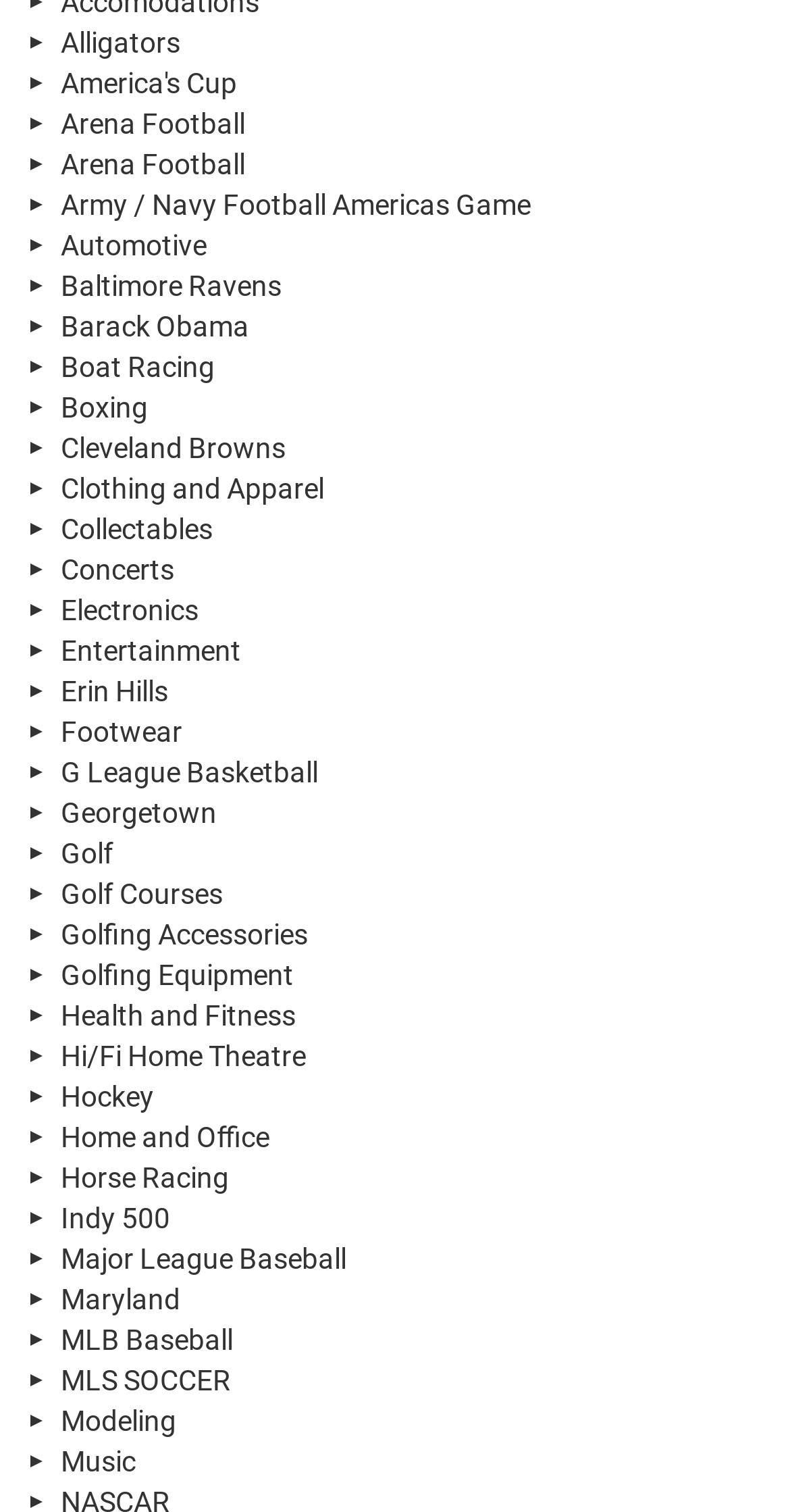Bounding box coordinates should be provided in the format (top-left x, top-left y, bottom-right x, bottom-right y) with all values between 0 and 1. Identify the bounding box for this UI element: Indy 500

[0.026, 0.793, 0.974, 0.819]